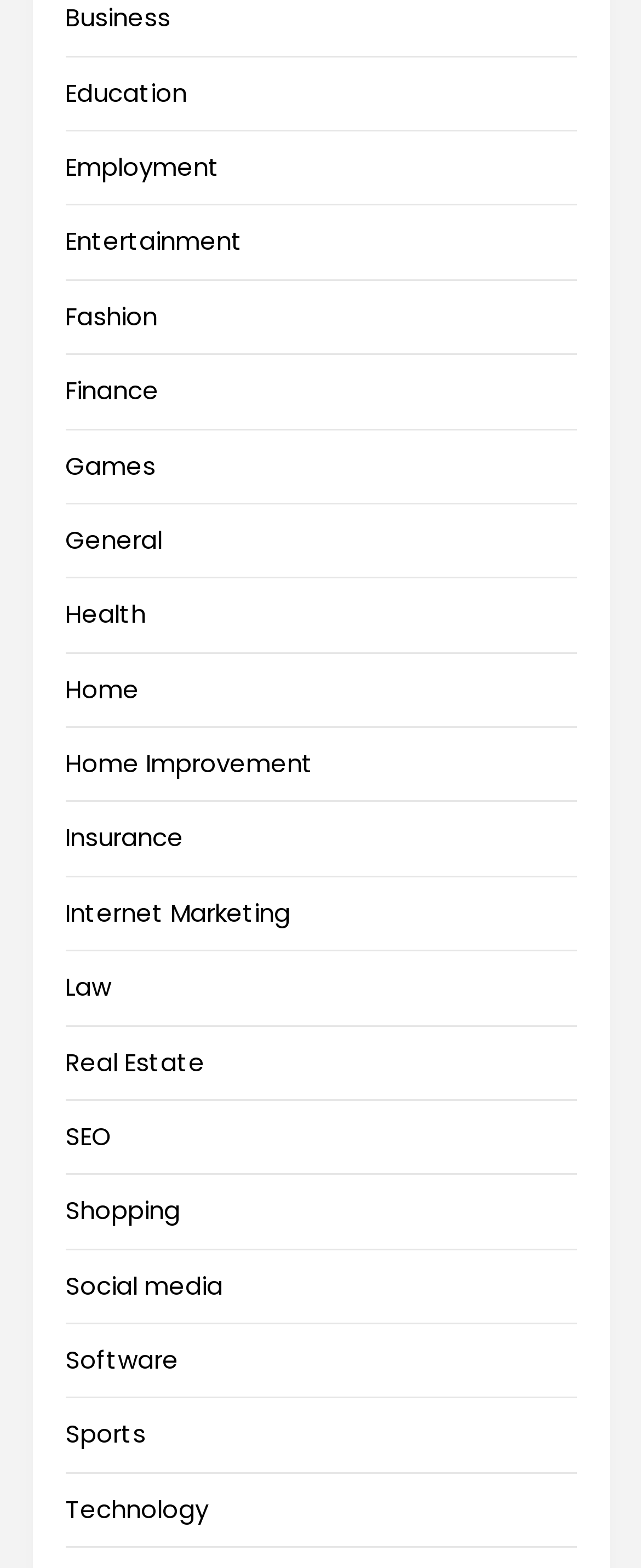Answer the question below with a single word or a brief phrase: 
Is there a category for Entertainment?

Yes